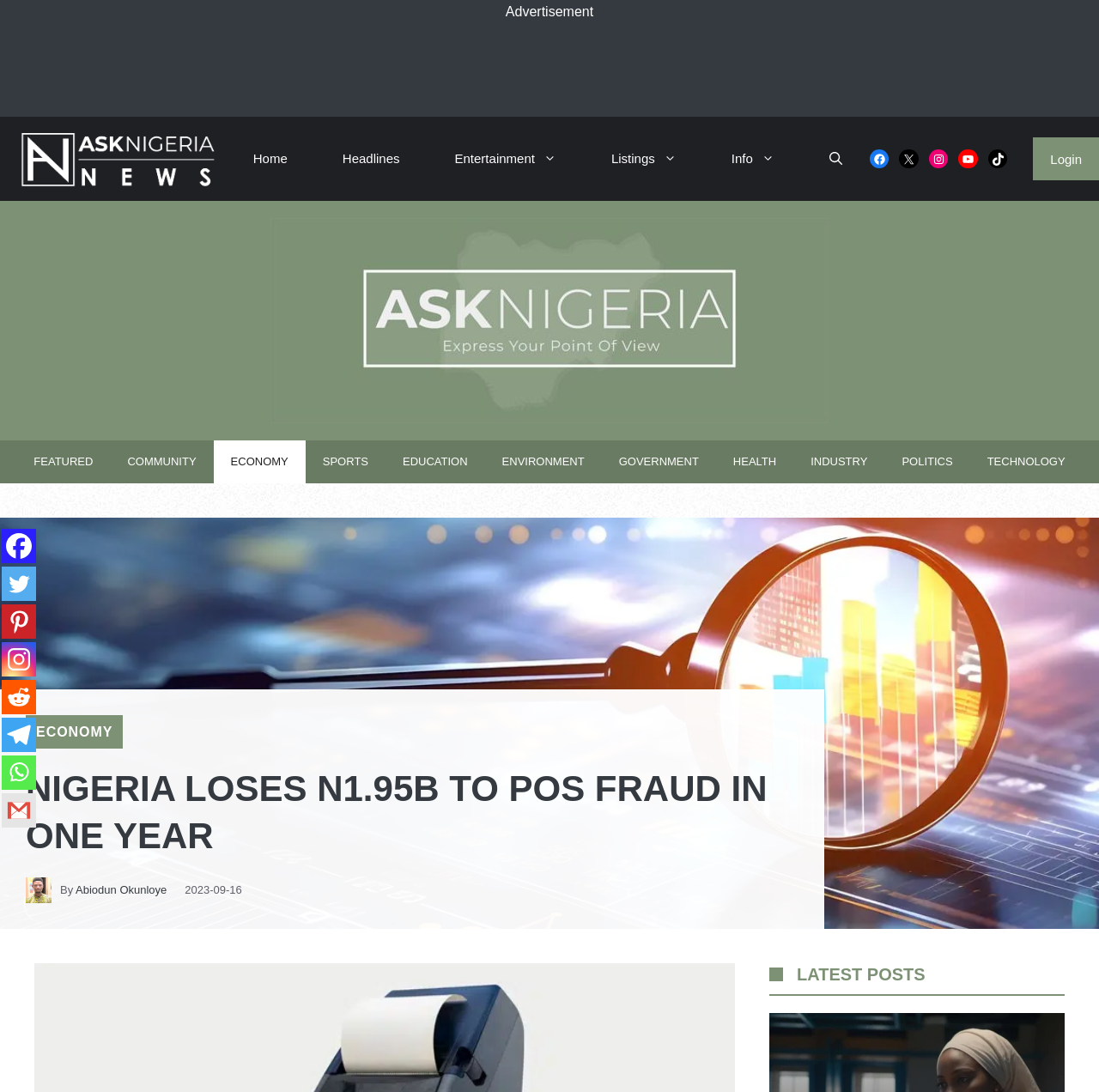How many social media links are available?
Based on the screenshot, give a detailed explanation to answer the question.

I counted the number of social media links at the bottom of the page, which are 'Facebook', 'Twitter', 'Pinterest', 'Instagram', 'Reddit', 'Telegram', 'Whatsapp', and 'Gmail'. There are 9 social media links in total.